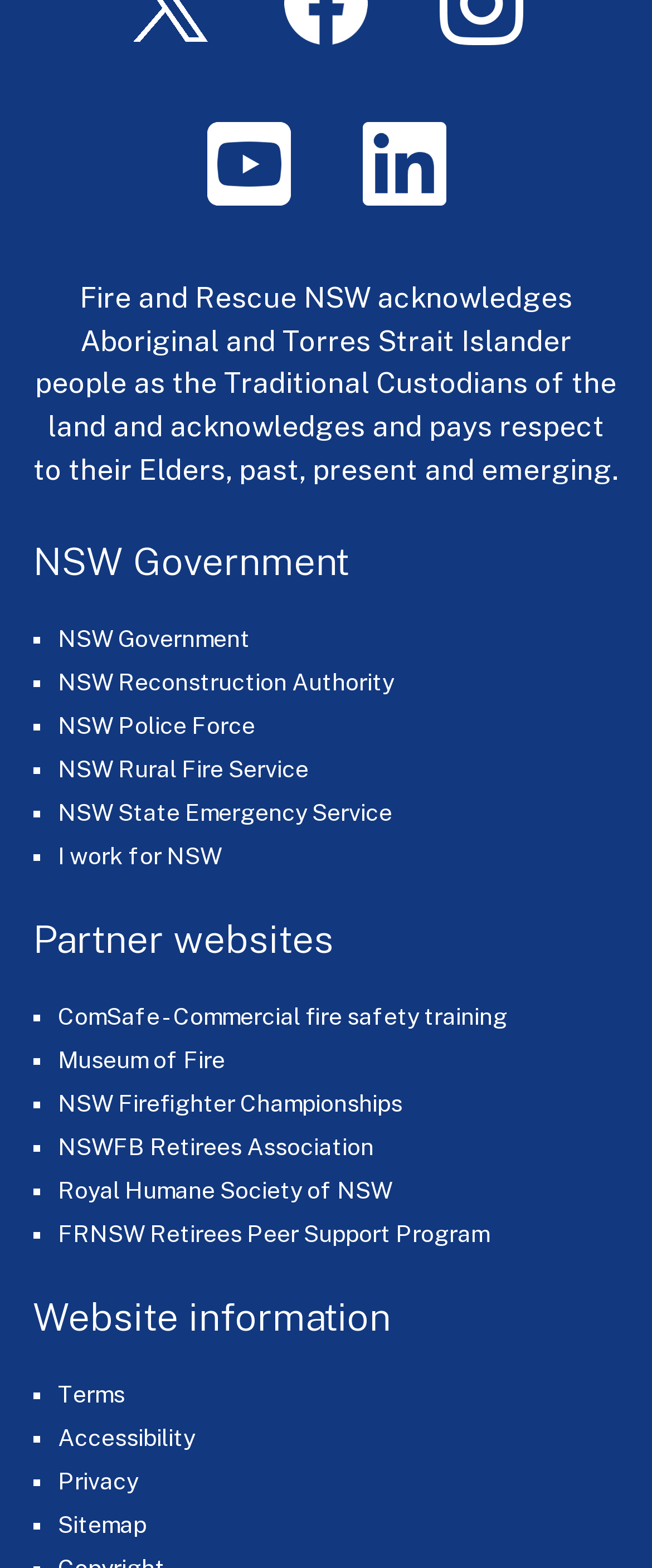What is the category of 'NSW Government'?
From the screenshot, supply a one-word or short-phrase answer.

NSW Government